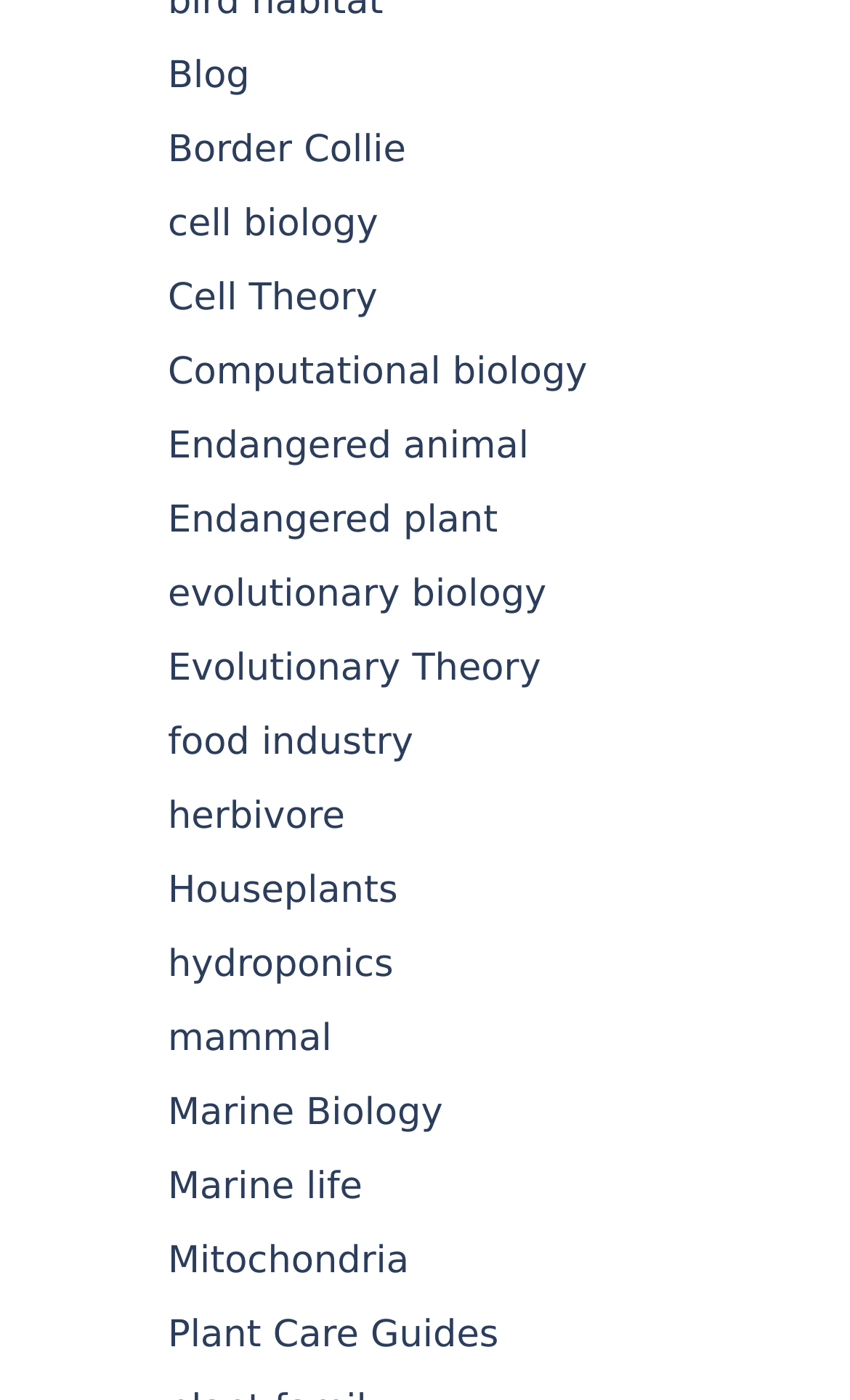Bounding box coordinates are specified in the format (top-left x, top-left y, bottom-right x, bottom-right y). All values are floating point numbers bounded between 0 and 1. Please provide the bounding box coordinate of the region this sentence describes: Plant Care Guides

[0.197, 0.939, 0.587, 0.97]